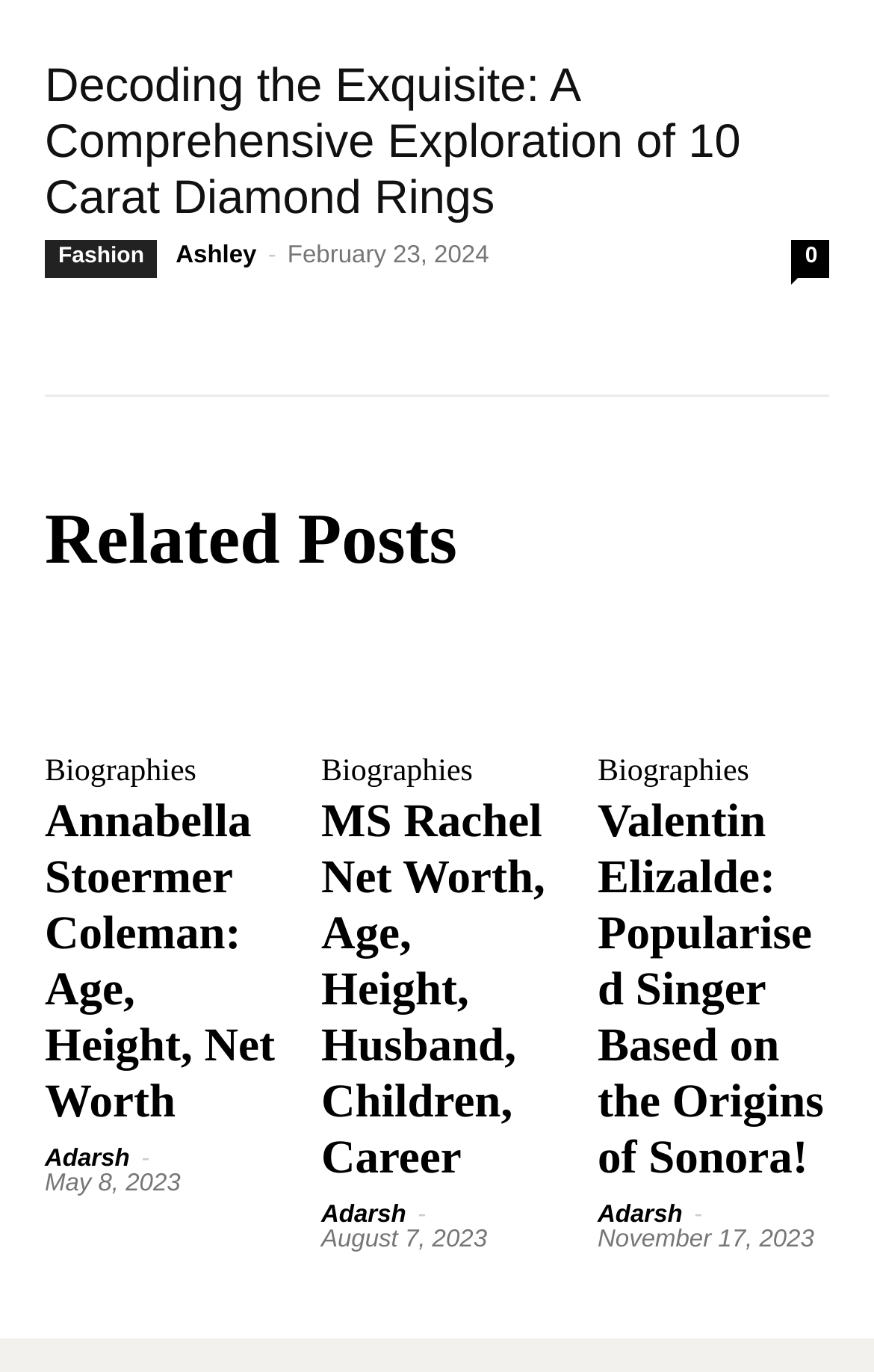Please predict the bounding box coordinates of the element's region where a click is necessary to complete the following instruction: "Check the post dated February 23, 2024". The coordinates should be represented by four float numbers between 0 and 1, i.e., [left, top, right, bottom].

[0.329, 0.177, 0.559, 0.196]